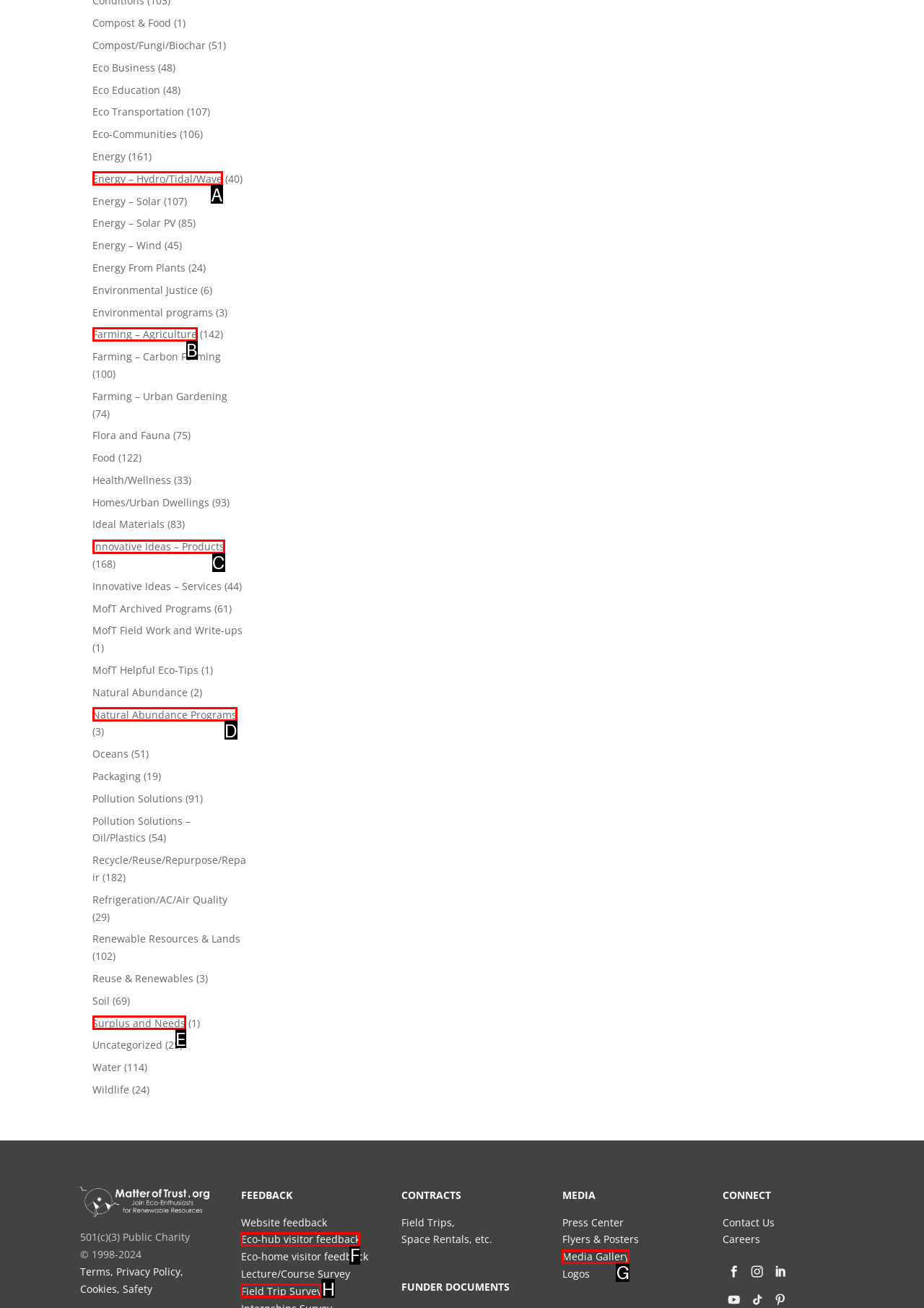From the provided options, which letter corresponds to the element described as: Innovative Ideas – Products
Answer with the letter only.

C